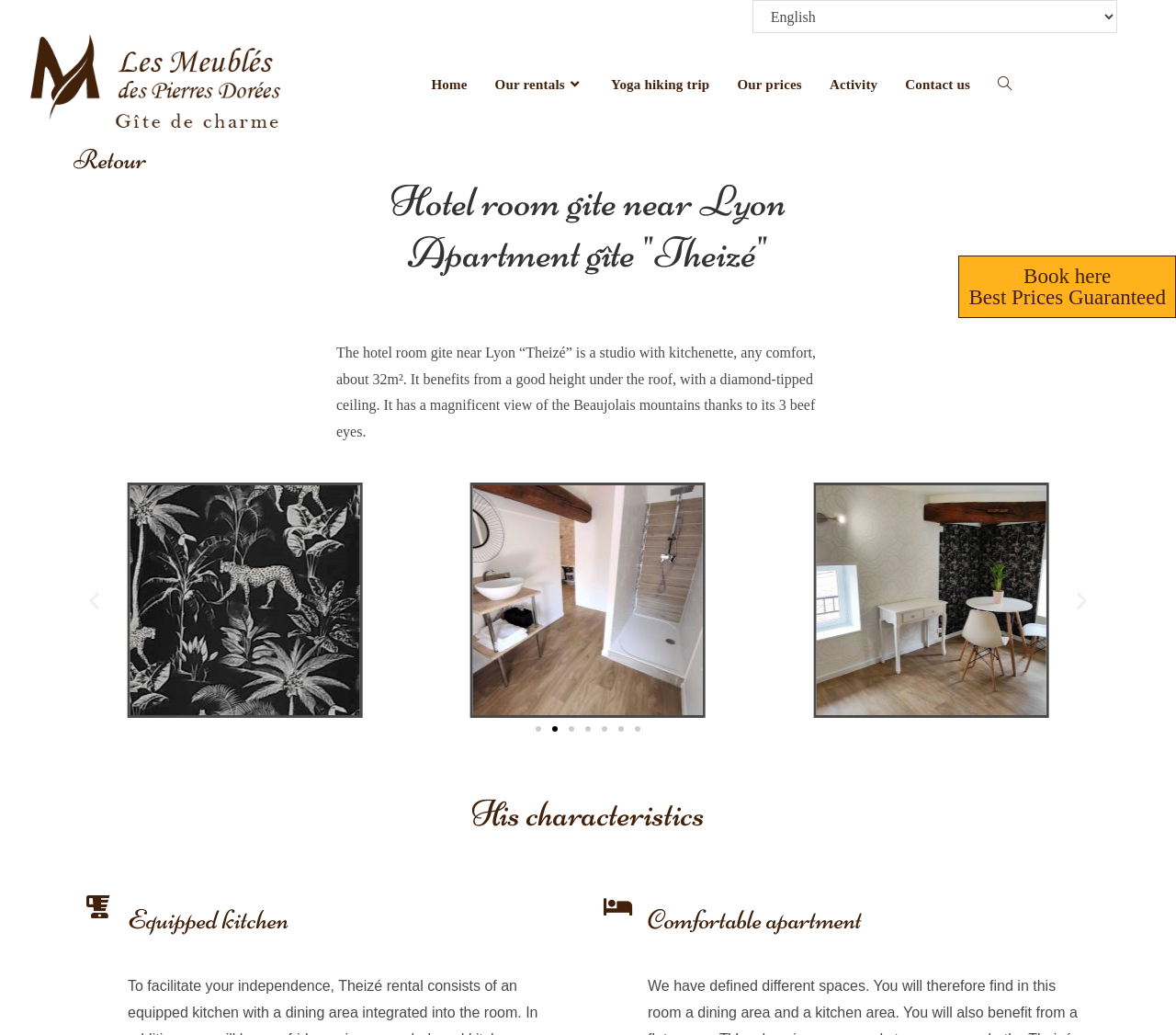Find the bounding box coordinates of the area that needs to be clicked in order to achieve the following instruction: "Click the 'Menu' link". The coordinates should be specified as four float numbers between 0 and 1, i.e., [left, top, right, bottom].

None